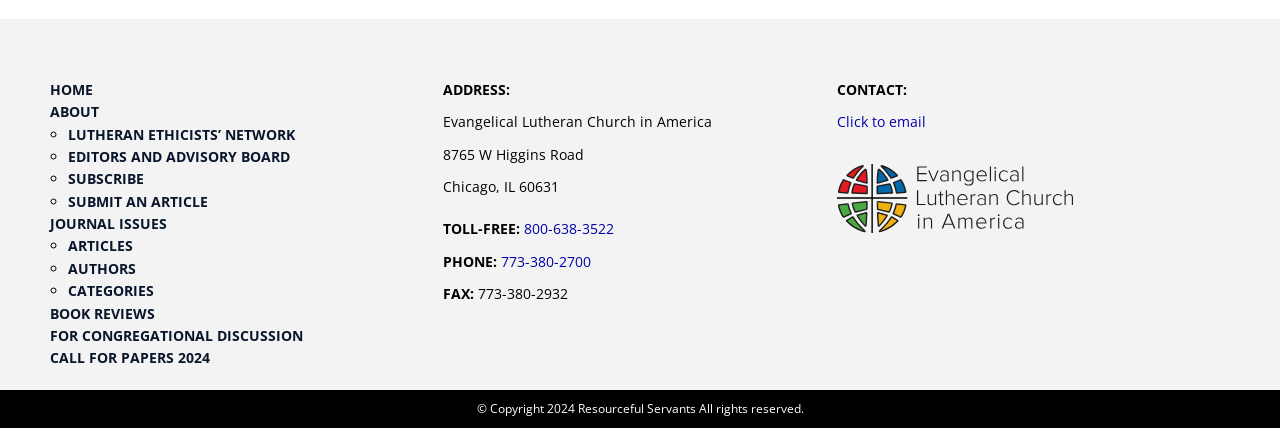Provide the bounding box coordinates, formatted as (top-left x, top-left y, bottom-right x, bottom-right y), with all values being floating point numbers between 0 and 1. Identify the bounding box of the UI element that matches the description: Sign in

None